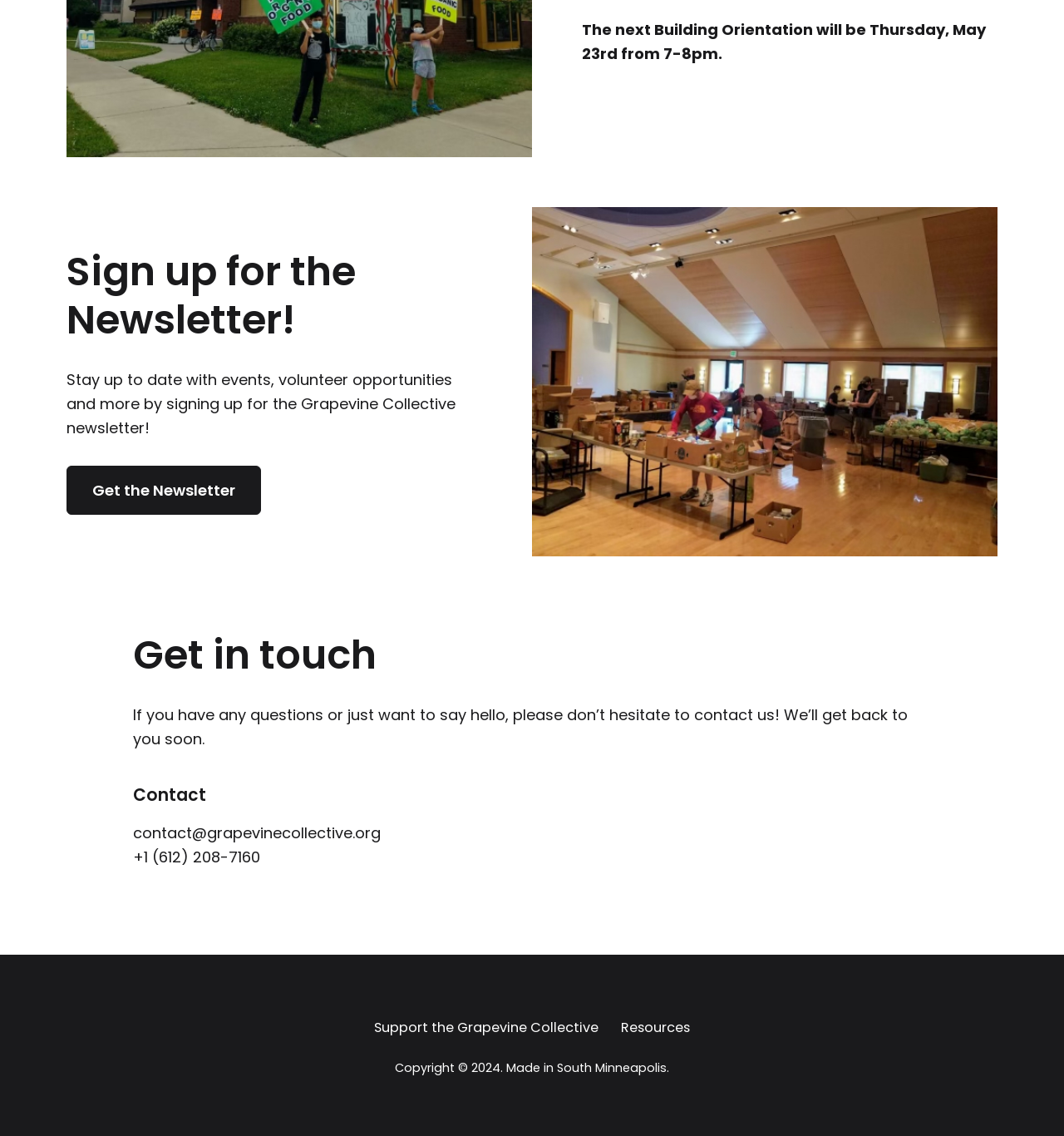Locate the bounding box coordinates of the UI element described by: "Get the Newsletter". Provide the coordinates as four float numbers between 0 and 1, formatted as [left, top, right, bottom].

[0.062, 0.41, 0.245, 0.453]